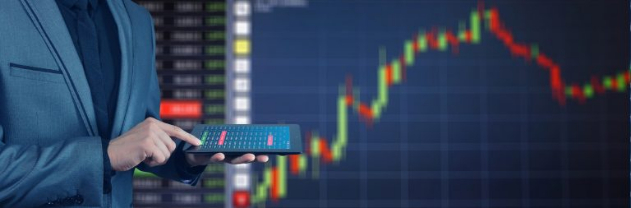Explain what the image portrays in a detailed manner.

The image features a person dressed in a sleek blue suit, holding a tablet device, which displays colorful trading data and charts. In the background, a vibrant financial graph with fluctuating lines in green and red suggests market activity, indicative of trading in Contracts for Difference (CFDs). The combination of the professional attire and the digital interface on the tablet emphasizes a modern approach to trading, showcasing the complexities and opportunities in the financial market. This scene aligns with discussions about the accessibility and flexibility of trading platforms, particularly for instruments like Index CFDs, which allow traders to engage with the market while managing their investment risks effectively.